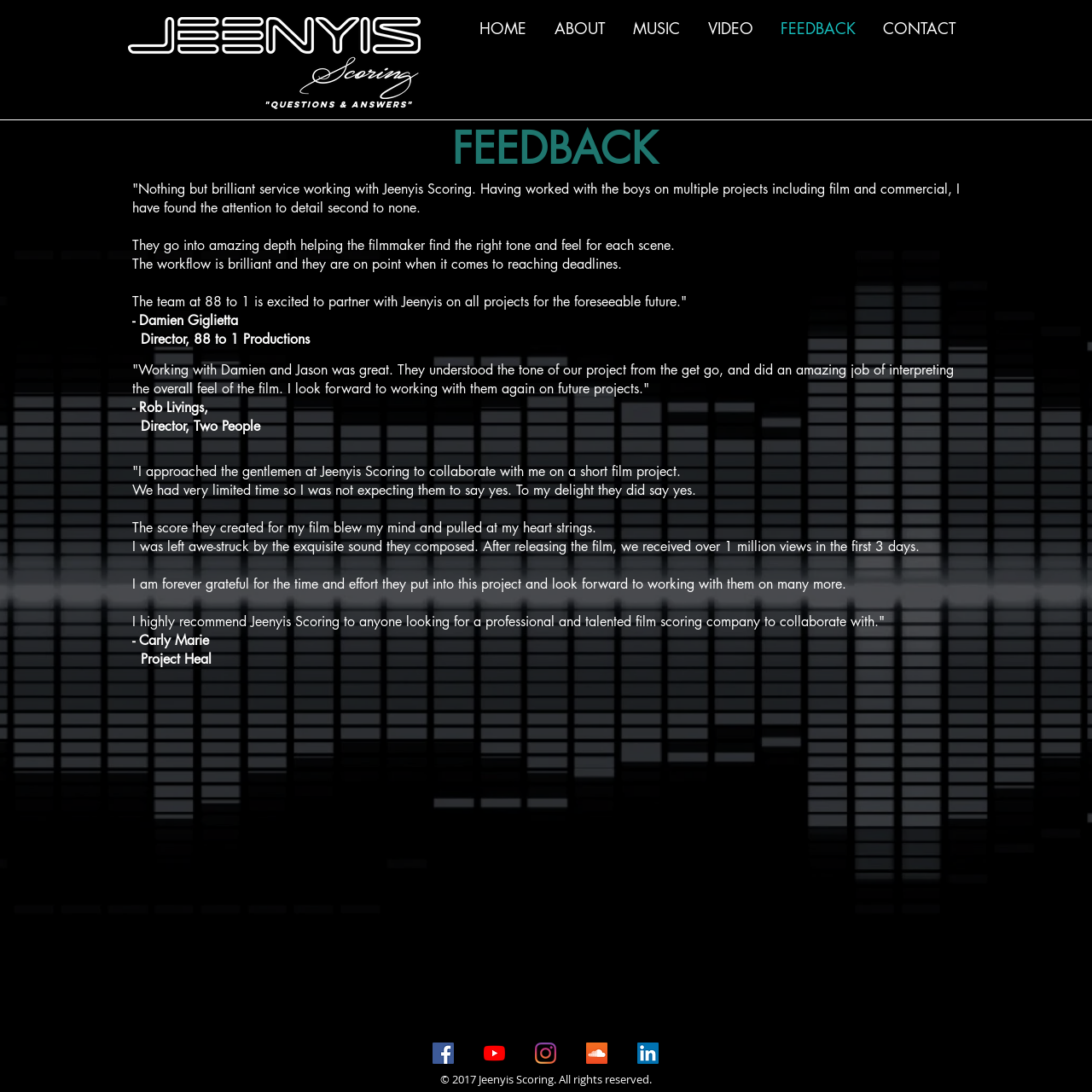Identify the bounding box coordinates of the area you need to click to perform the following instruction: "Click the CONTACT link".

[0.791, 0.015, 0.883, 0.037]